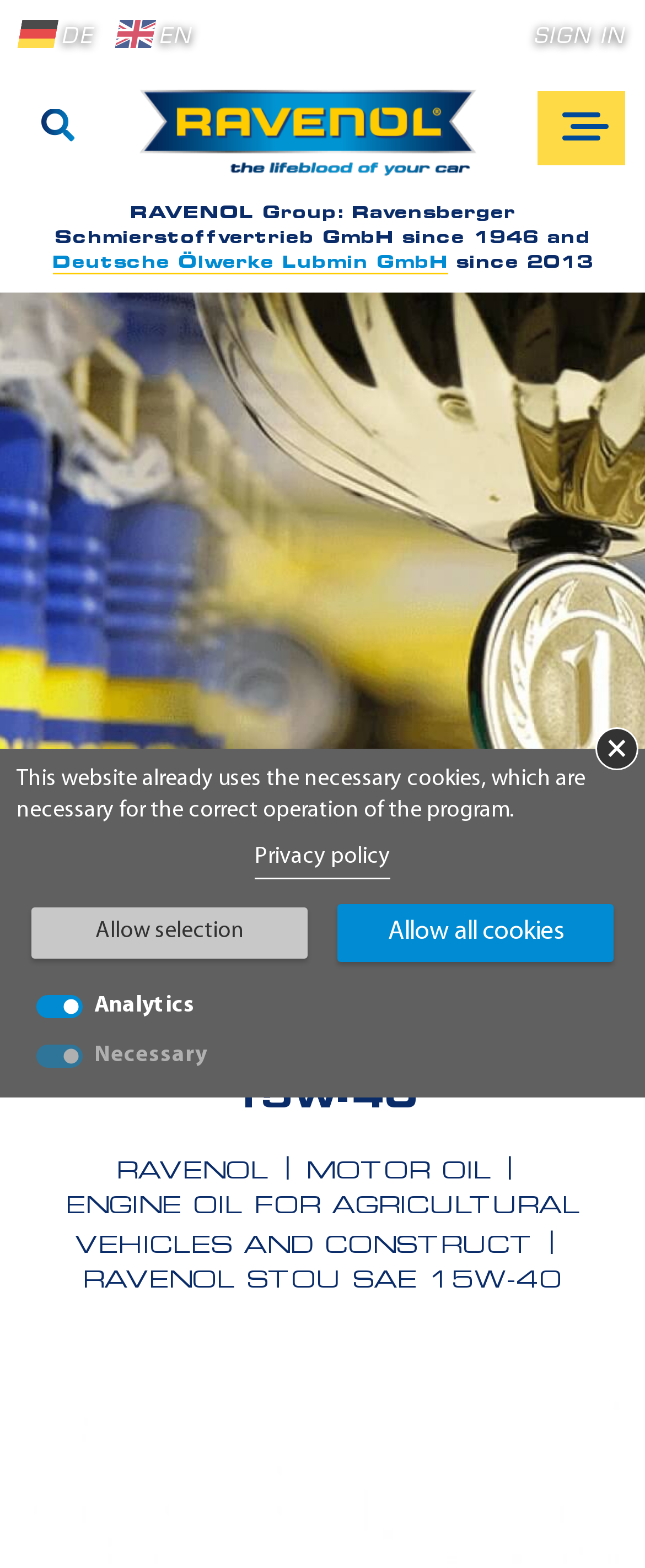Please identify the bounding box coordinates of the area that needs to be clicked to follow this instruction: "Click the RAVENOL Logo link".

[0.215, 0.057, 0.767, 0.128]